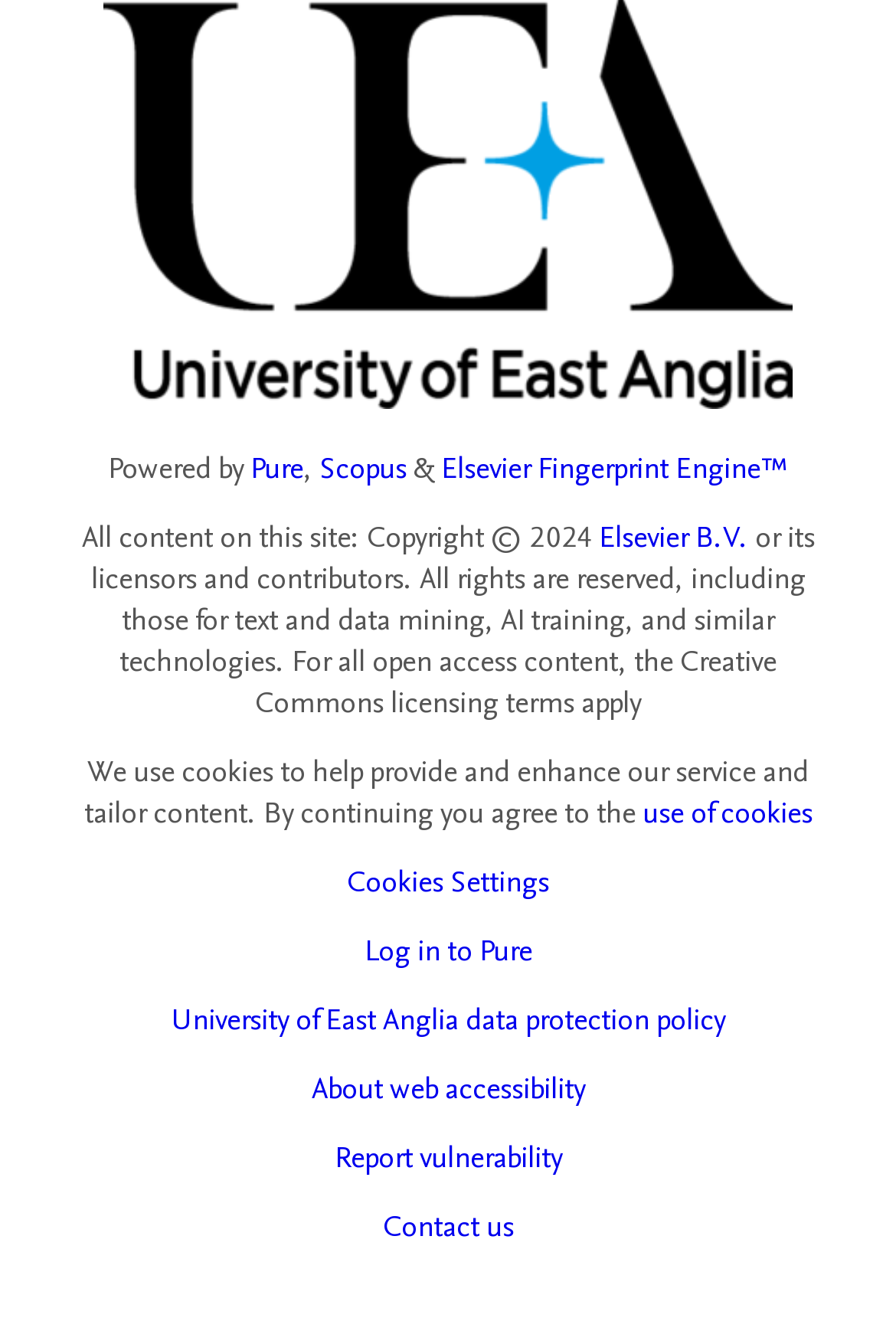Please respond in a single word or phrase: 
How many links are there in the footer?

6